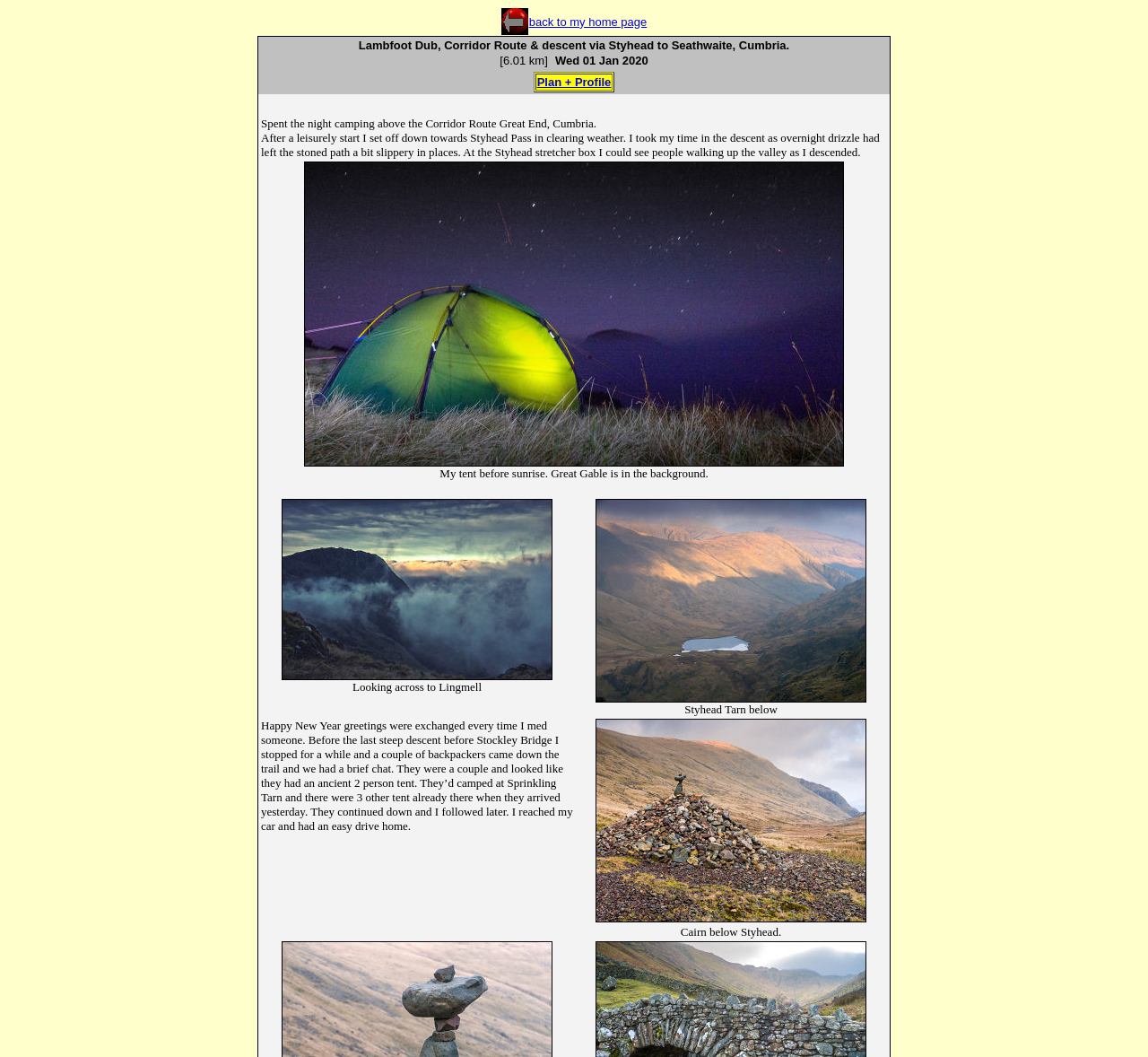How many images are on this webpage?
Your answer should be a single word or phrase derived from the screenshot.

5